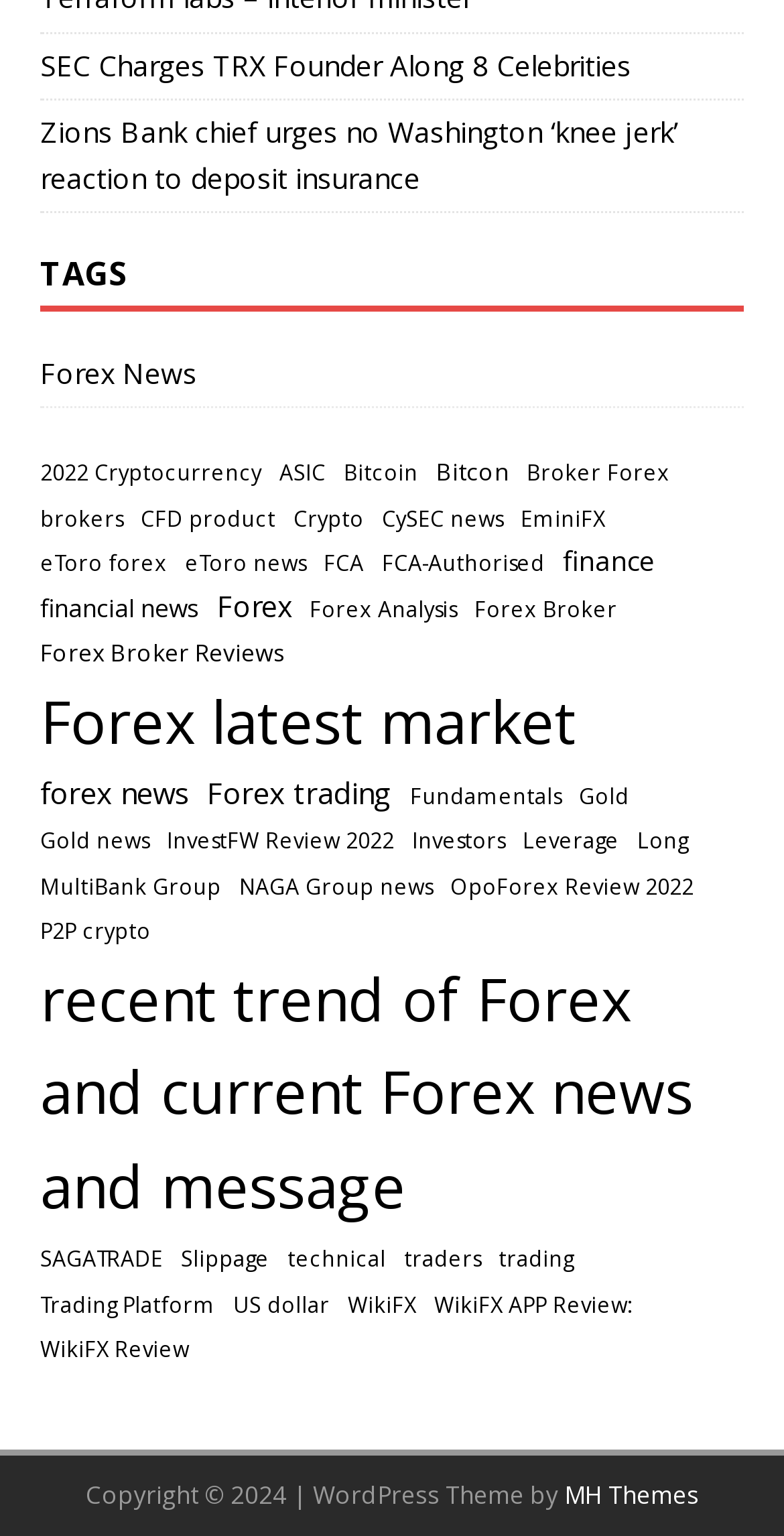Answer with a single word or phrase: 
How many items are there under the 'Forex latest market' category?

7,539